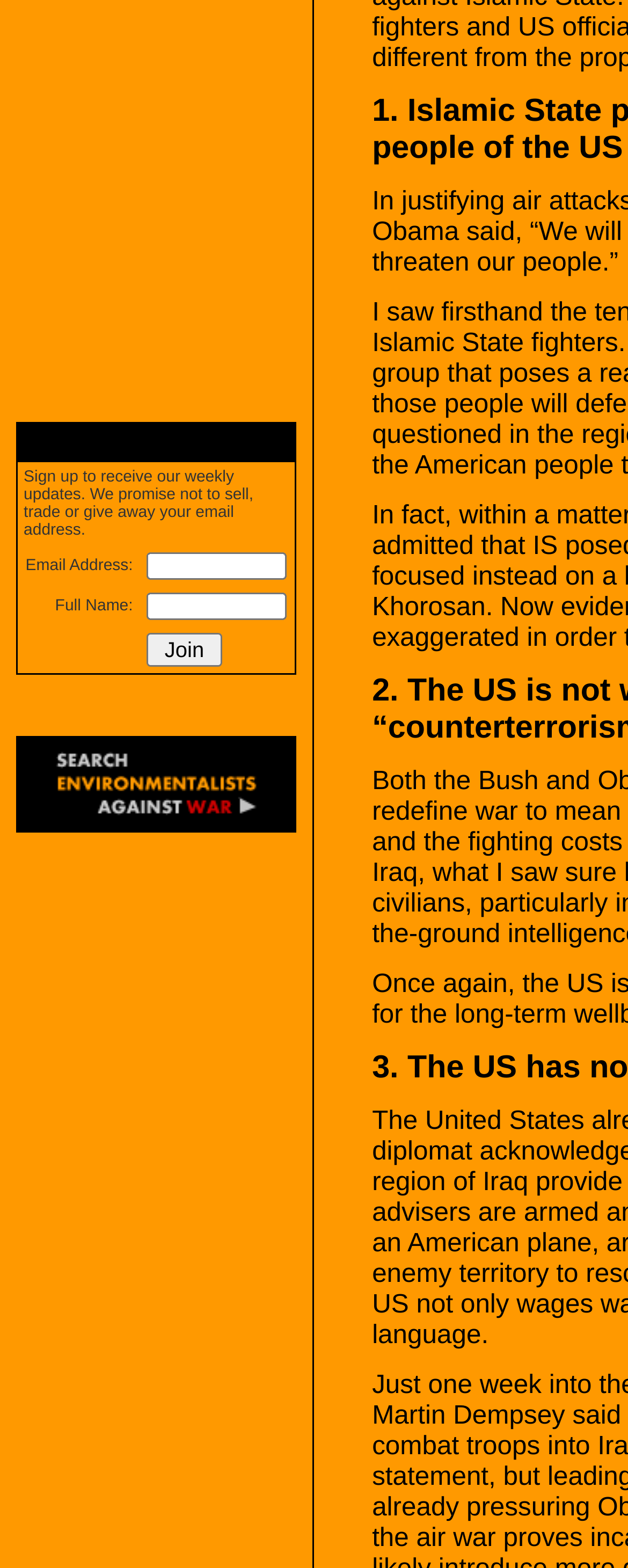Identify the bounding box for the UI element described as: "name="name"". Ensure the coordinates are four float numbers between 0 and 1, formatted as [left, top, right, bottom].

[0.232, 0.378, 0.455, 0.395]